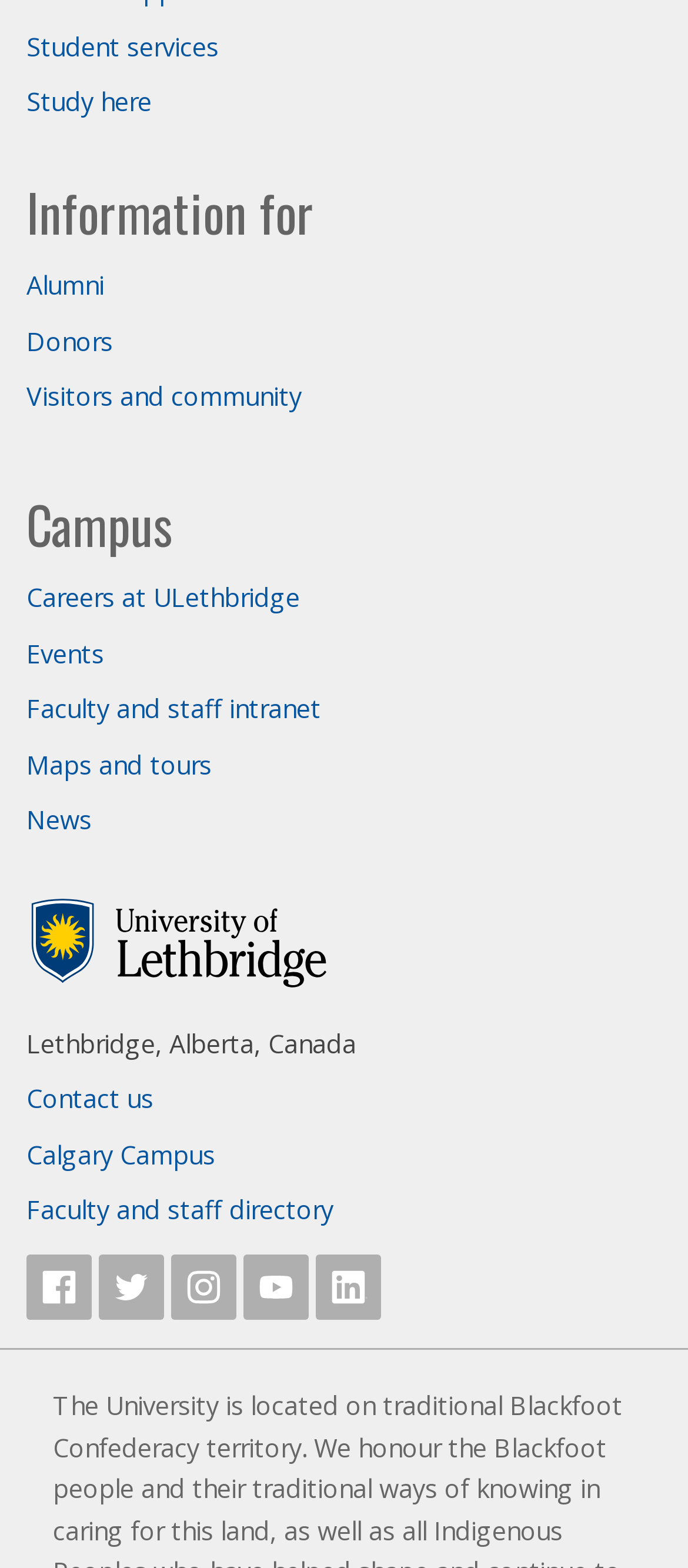Pinpoint the bounding box coordinates of the area that should be clicked to complete the following instruction: "Explore the Campus". The coordinates must be given as four float numbers between 0 and 1, i.e., [left, top, right, bottom].

[0.038, 0.312, 0.962, 0.351]